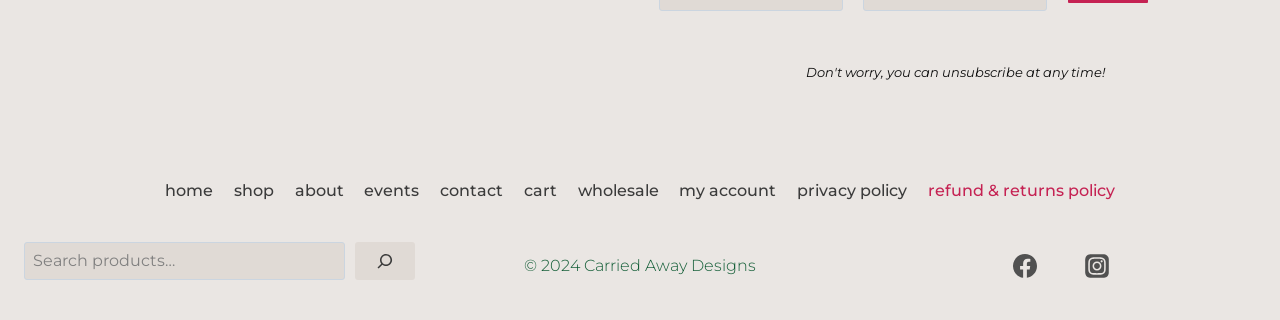Please find the bounding box coordinates of the element's region to be clicked to carry out this instruction: "search for something".

[0.019, 0.755, 0.324, 0.875]